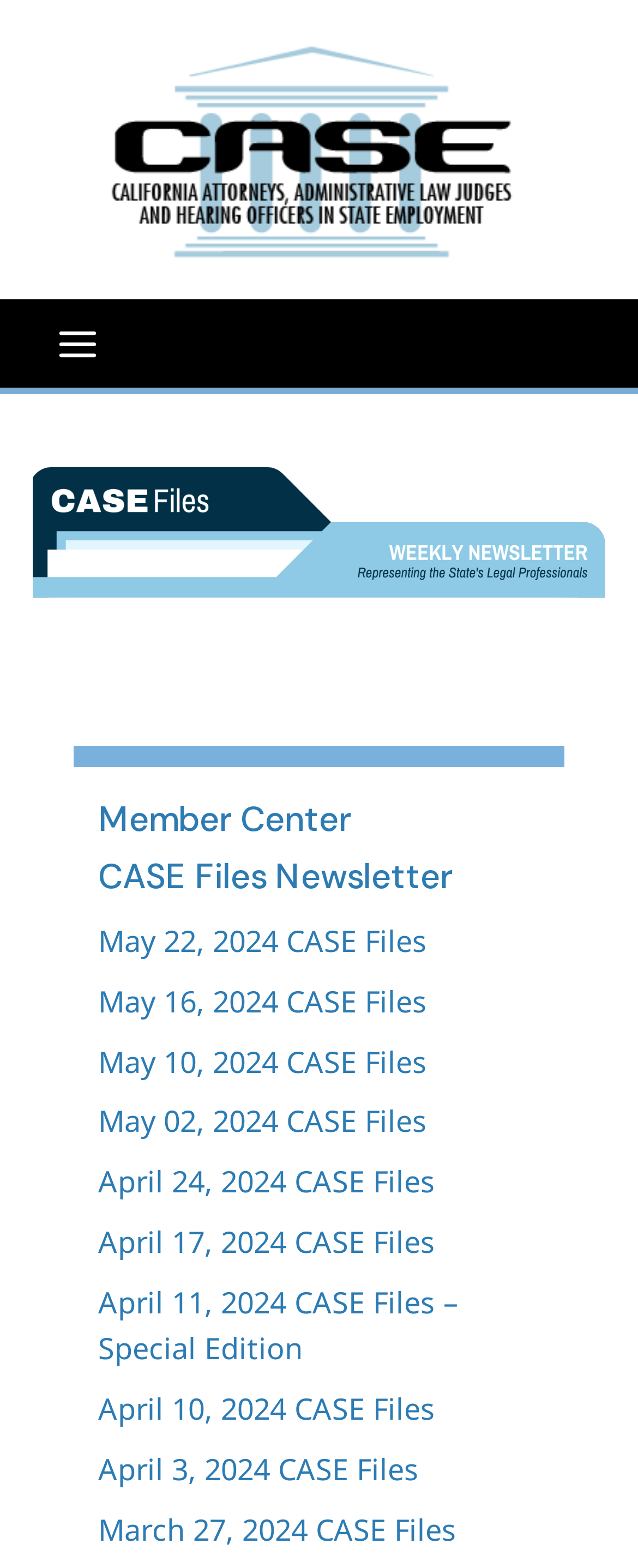Create a detailed description of the webpage's content and layout.

The webpage appears to be a newsletter archive for the California Association of School Executives (CASE). At the top left corner, there is a CASE logo, accompanied by a main menu button. Below the logo, there is a header image spanning almost the entire width of the page.

The main content of the page is a list of newsletter issues, each represented by a heading element with a link to the corresponding issue. The list is organized in reverse chronological order, with the most recent issue at the top. There are 9 issues listed, with dates ranging from March 27, 2024, to May 22, 2024. Each issue has a brief title, such as "May 22, 2024 CASE Files" or "April 11, 2024 CASE Files – Special Edition".

The links to each issue are positioned below the corresponding heading, and are aligned to the left. The links are densely packed, with minimal spacing between them. The overall layout is simple and easy to navigate, with a clear focus on providing access to the newsletter archive.